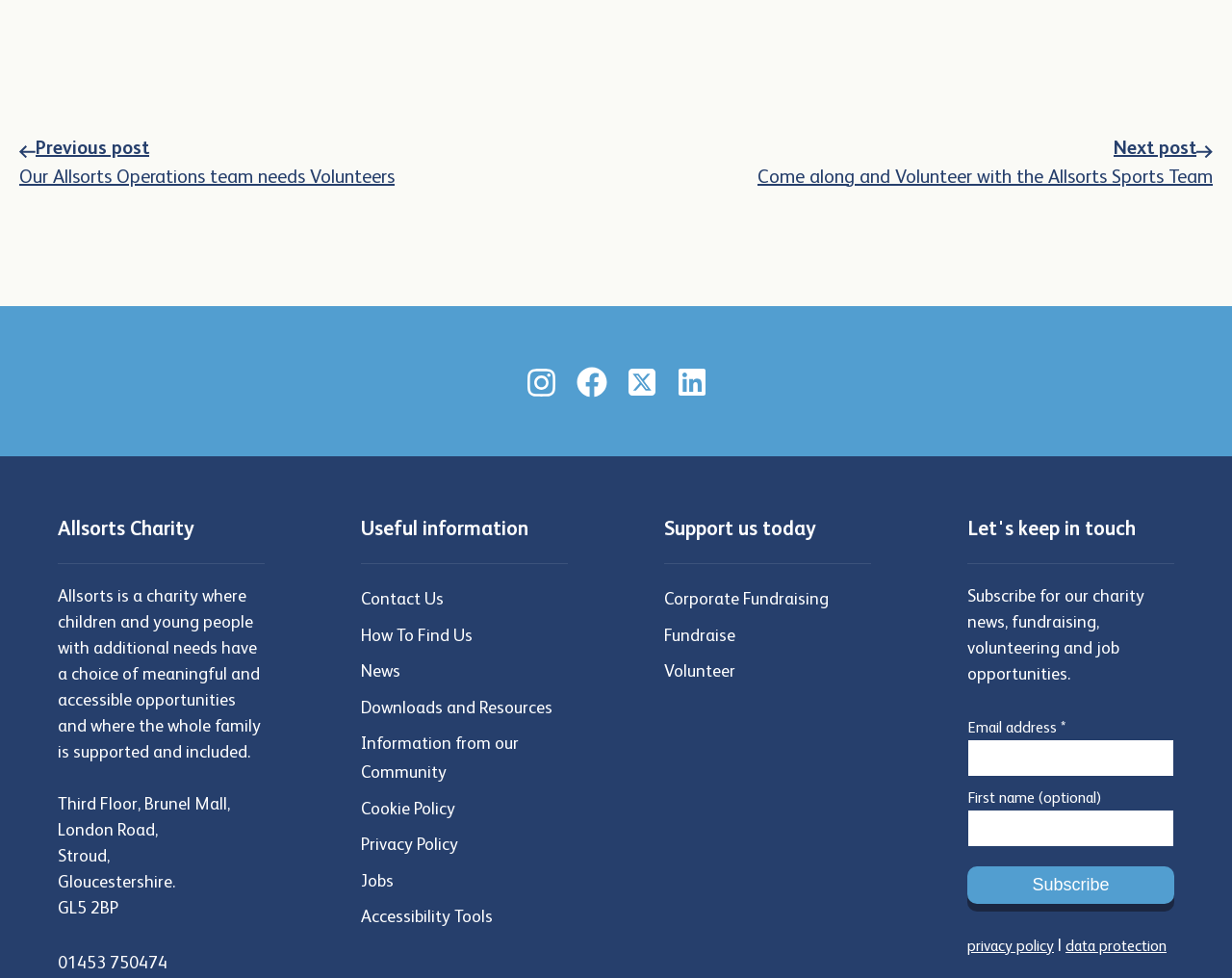Please locate the bounding box coordinates of the region I need to click to follow this instruction: "Click on the 'Contact Us' link".

[0.293, 0.602, 0.36, 0.622]